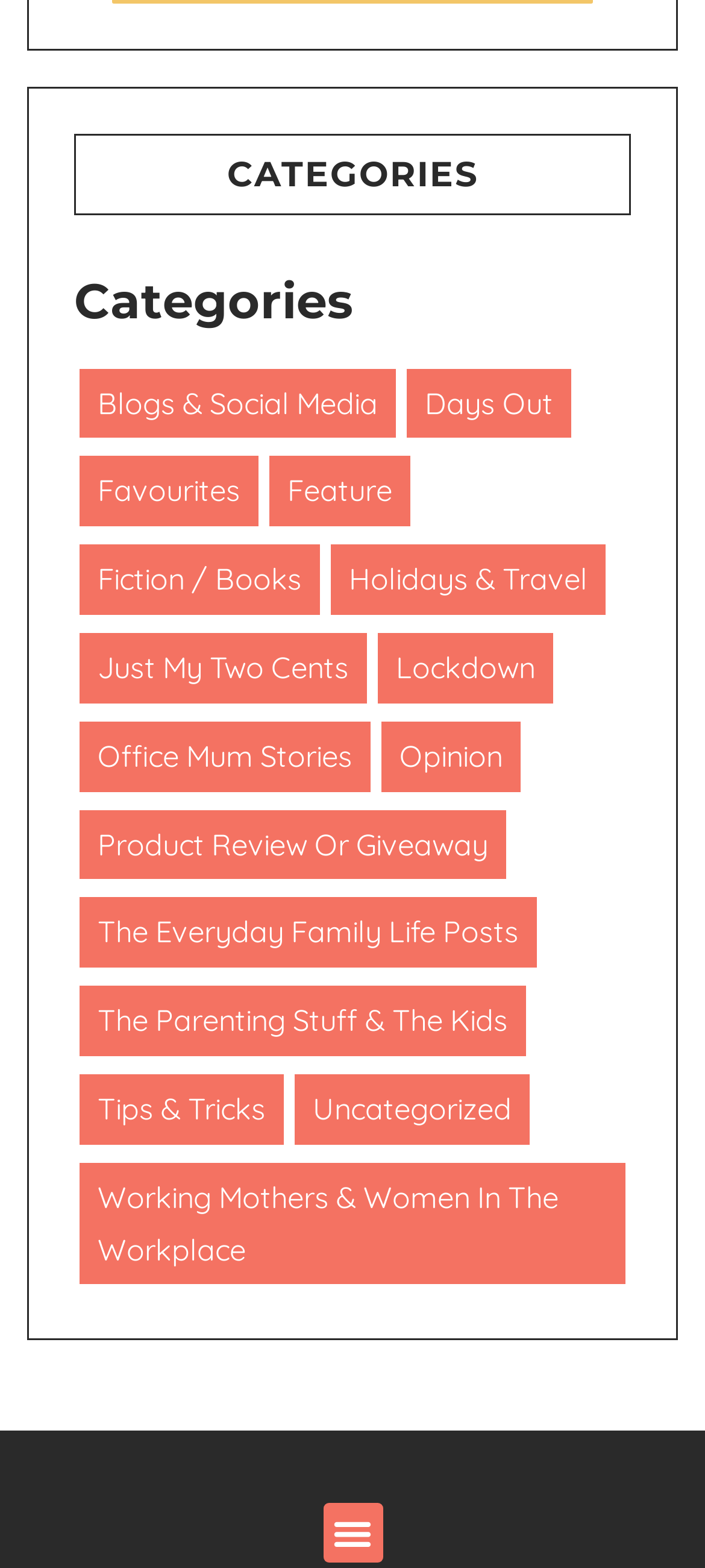How many elements are there on the webpage?
Look at the image and respond with a single word or a short phrase.

26